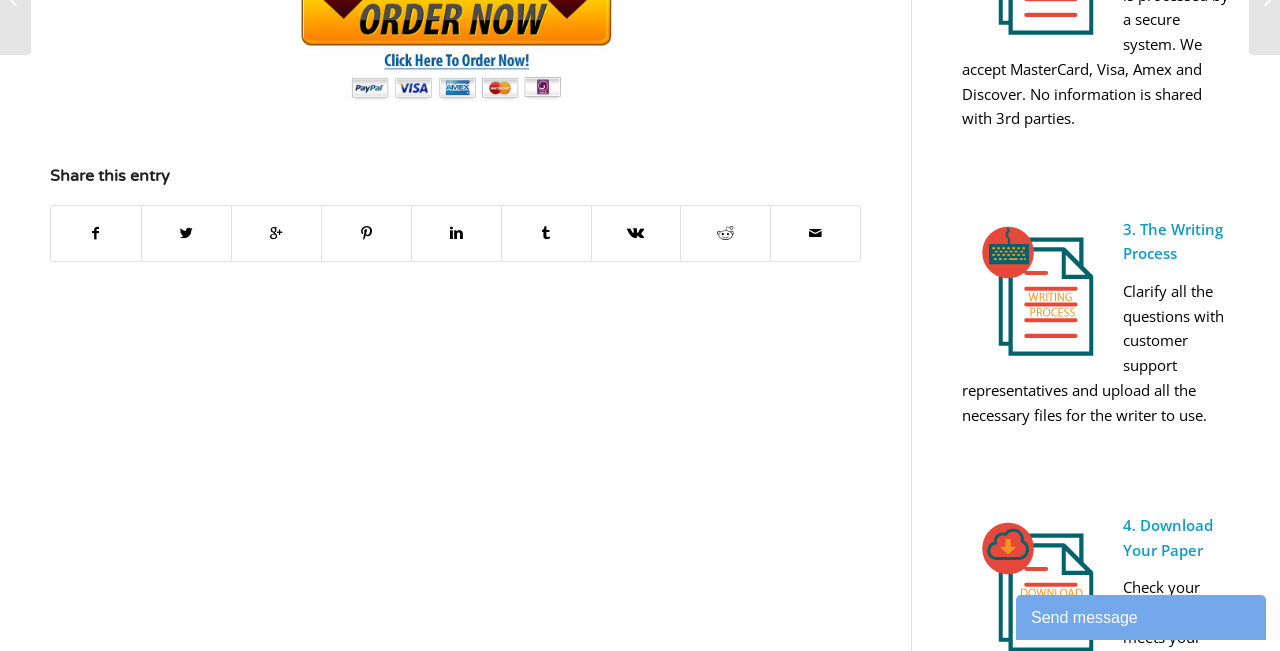Determine the bounding box coordinates for the HTML element mentioned in the following description: "Share on Vk". The coordinates should be a list of four floats ranging from 0 to 1, represented as [left, top, right, bottom].

[0.462, 0.317, 0.532, 0.401]